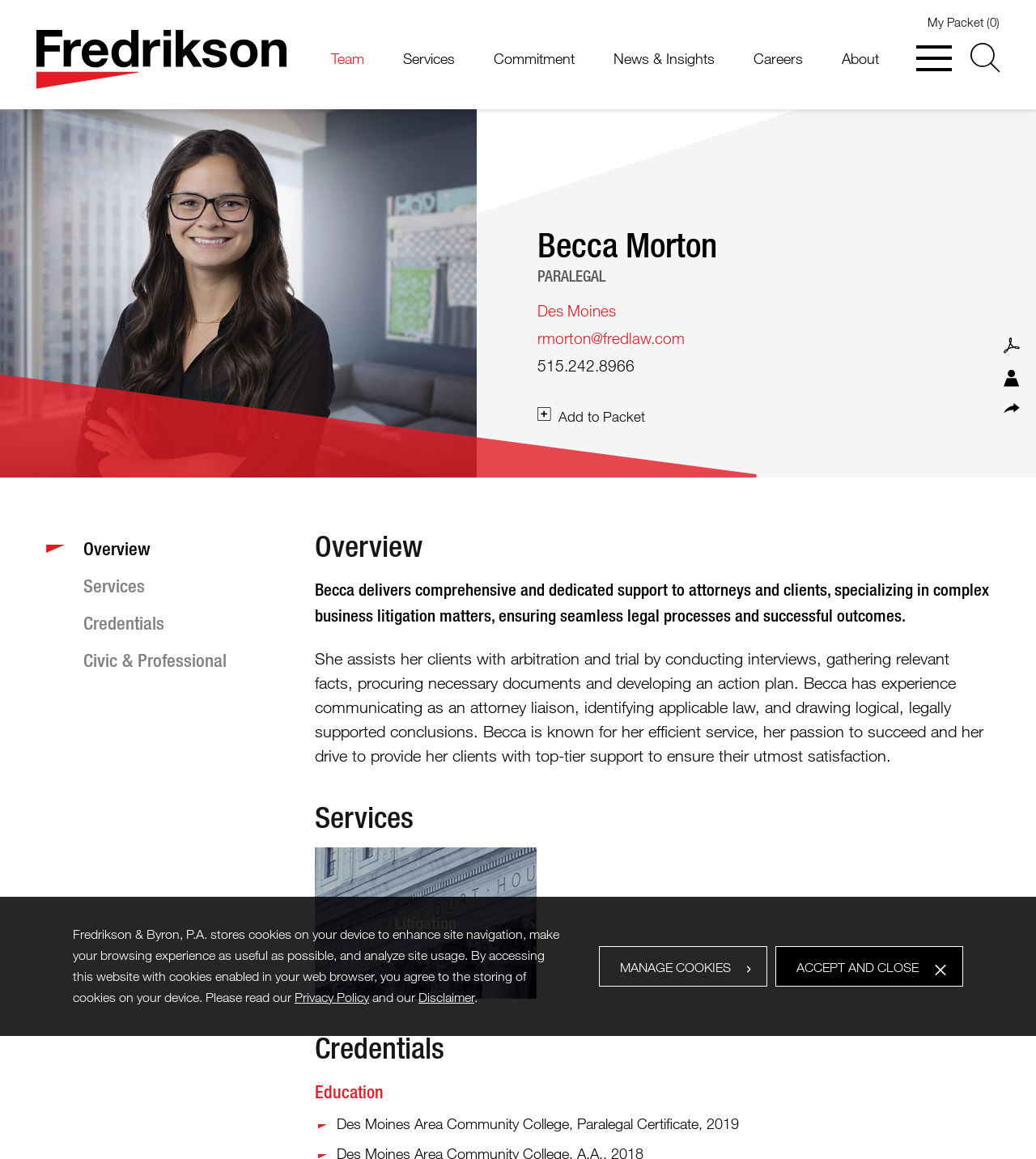Give a one-word or phrase response to the following question: What is the location of Becca Morton's office?

Des Moines